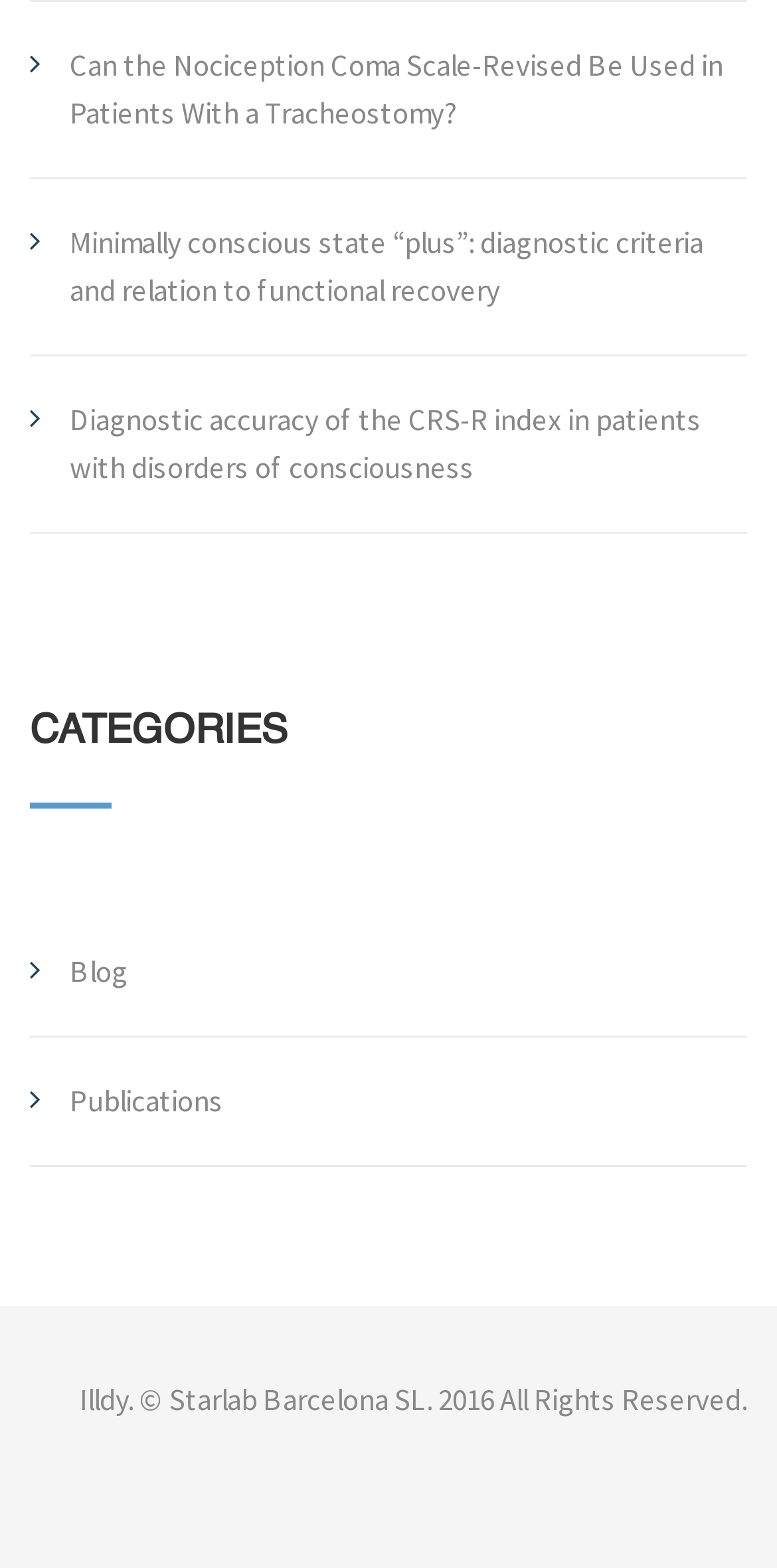Use a single word or phrase to respond to the question:
How many links are listed on this webpage?

Five